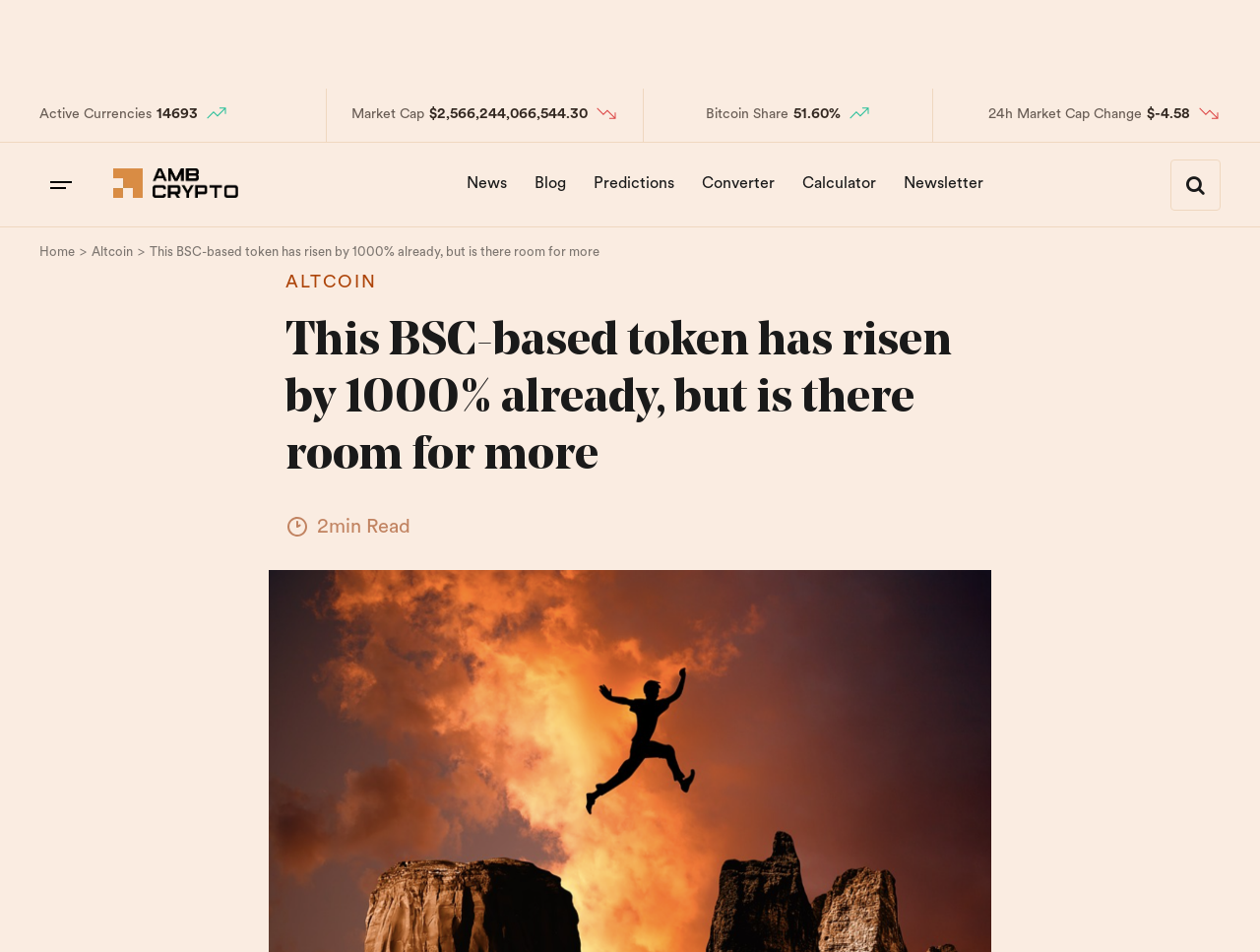What is the estimated reading time of the article?
Offer a detailed and full explanation in response to the question.

I found the answer by looking at the bottom of the article, which displays the estimated reading time as '2min Read'.